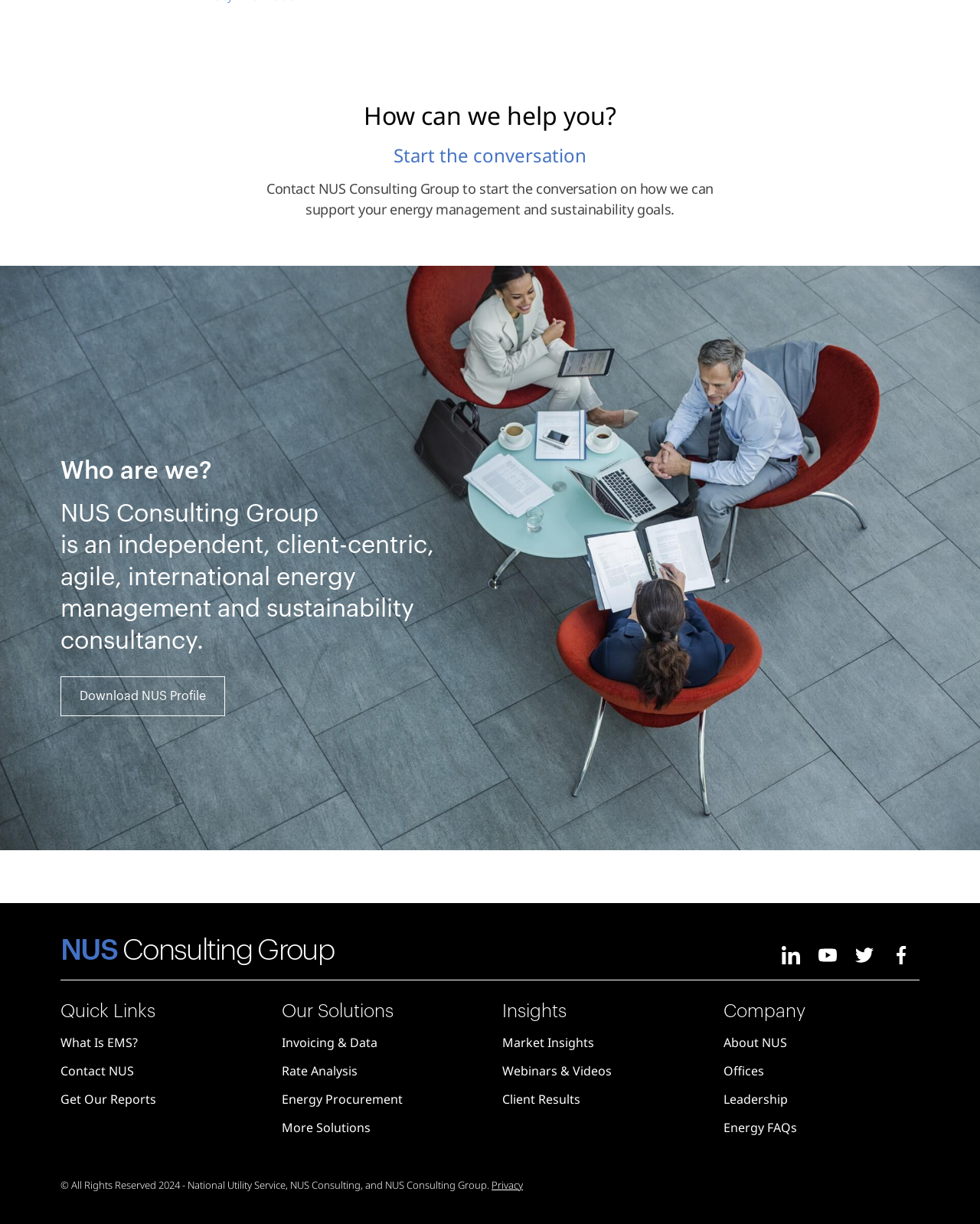Can you determine the bounding box coordinates of the area that needs to be clicked to fulfill the following instruction: "Learn about energy management and sustainability consultancy"?

[0.062, 0.436, 0.443, 0.534]